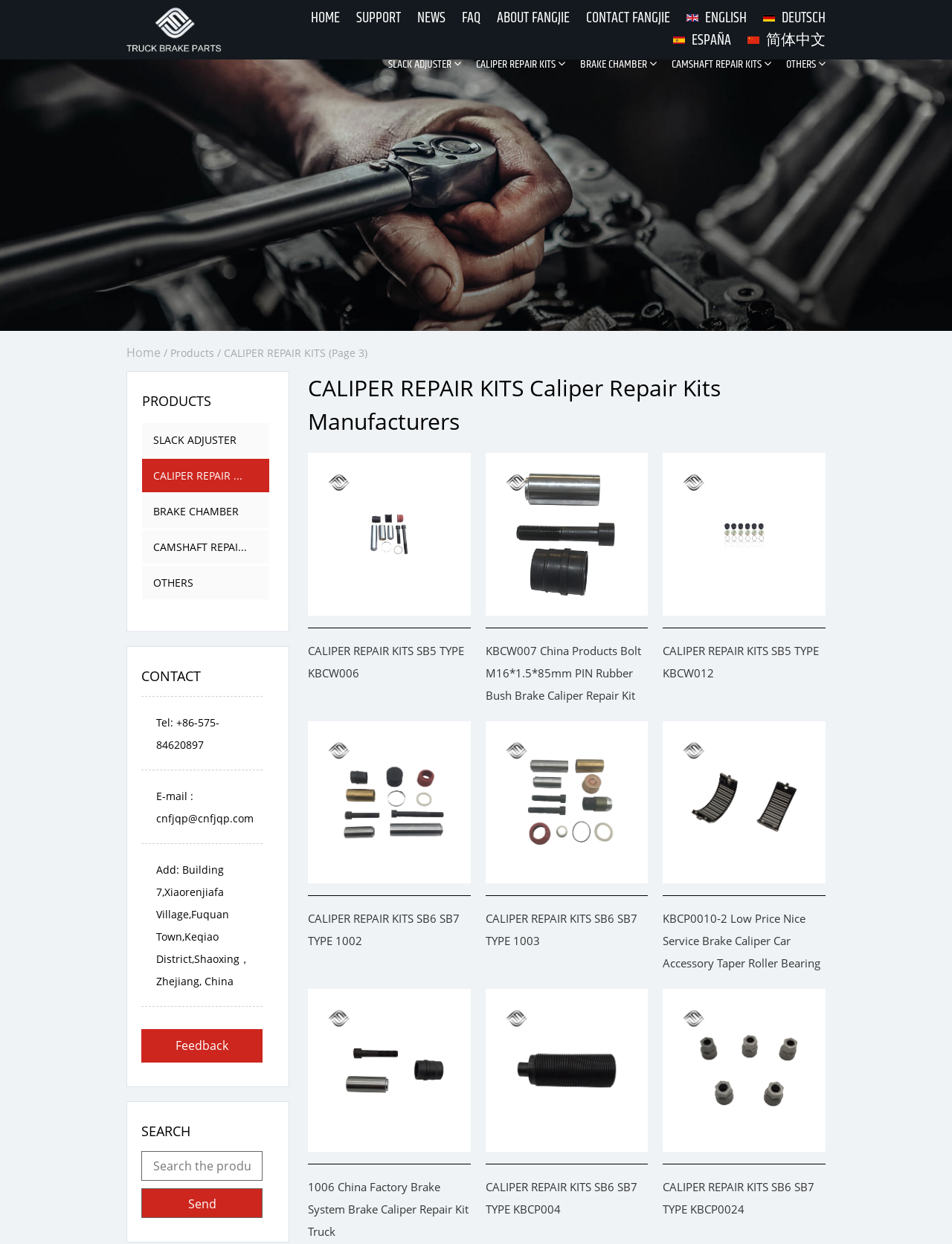Please find and generate the text of the main heading on the webpage.

CALIPER REPAIR KITS Caliper Repair Kits Manufacturers